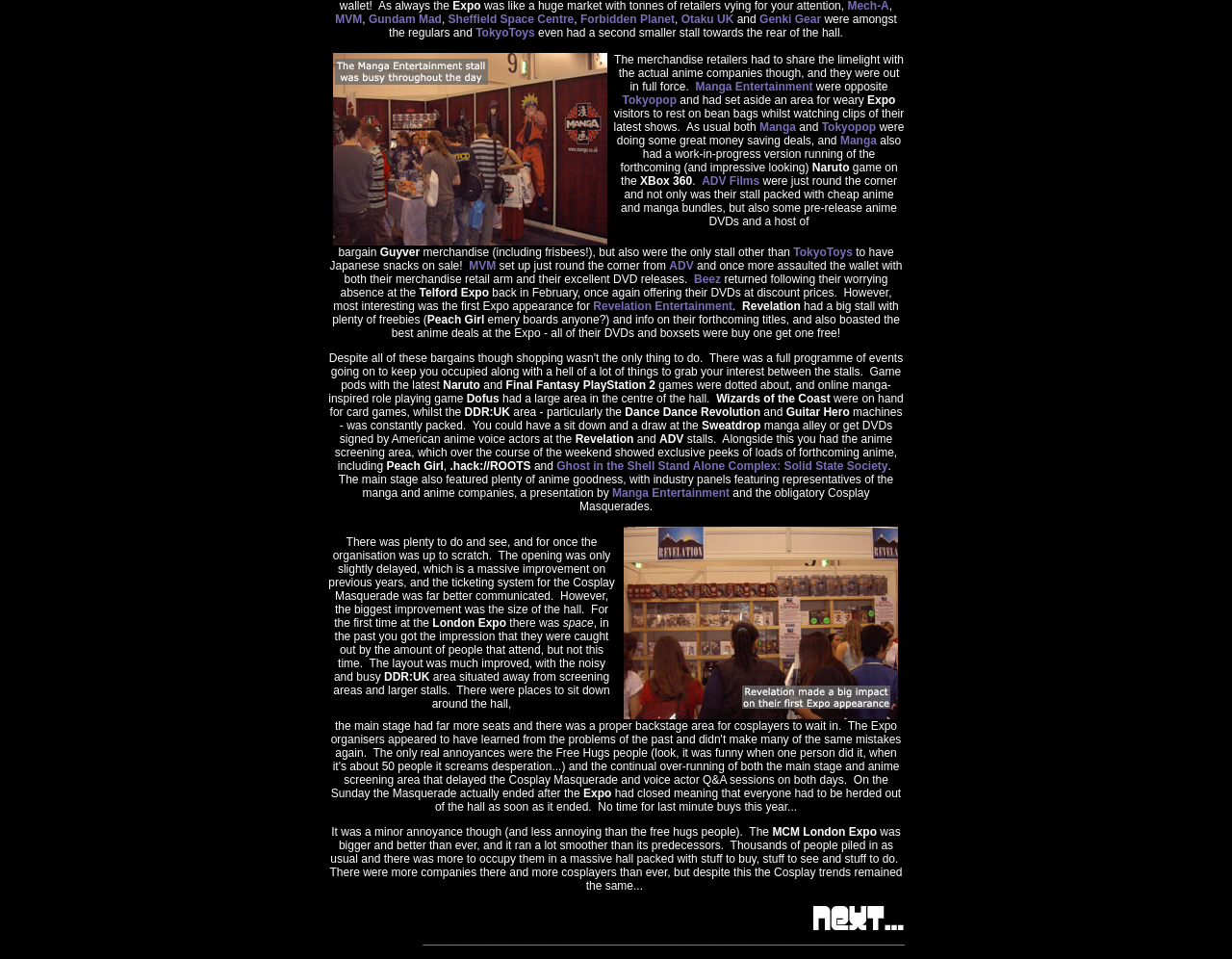Extract the bounding box coordinates for the UI element described by the text: "alt="Klenty Help Center"". The coordinates should be in the form of [left, top, right, bottom] with values between 0 and 1.

None